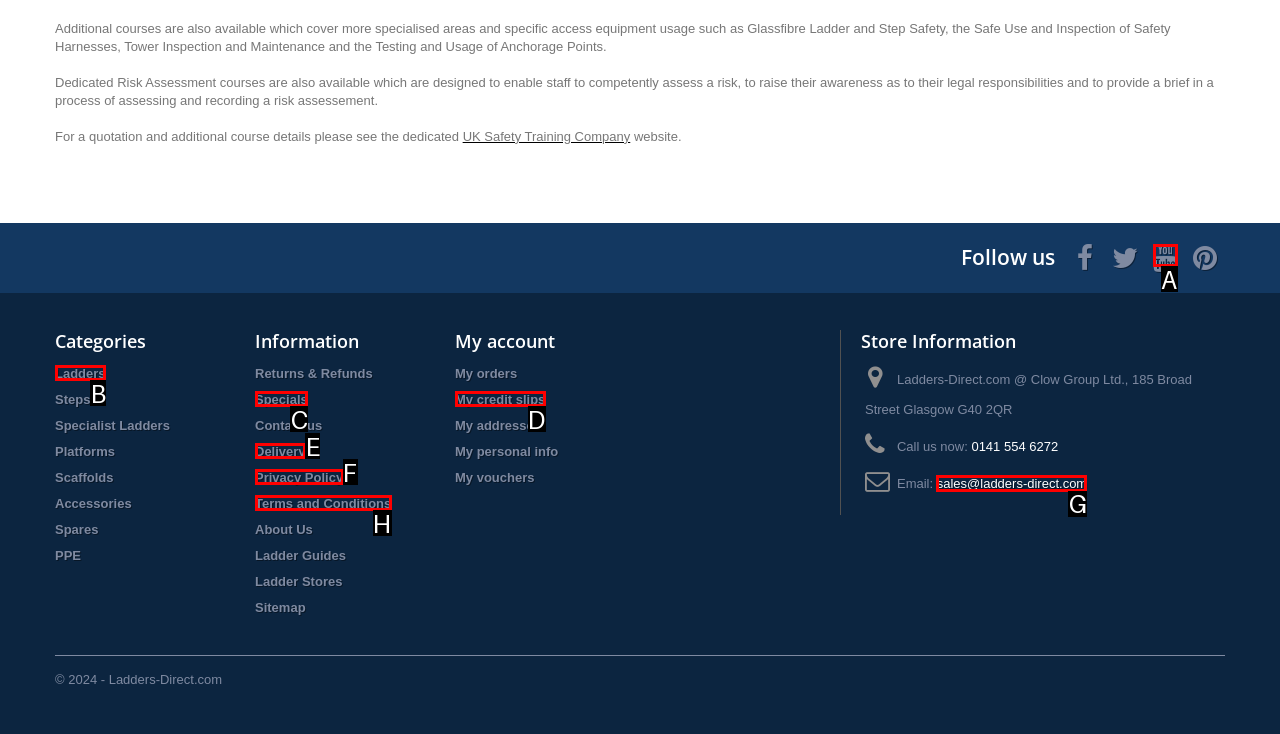Identify the correct HTML element to click to accomplish this task: Email us
Respond with the letter corresponding to the correct choice.

G